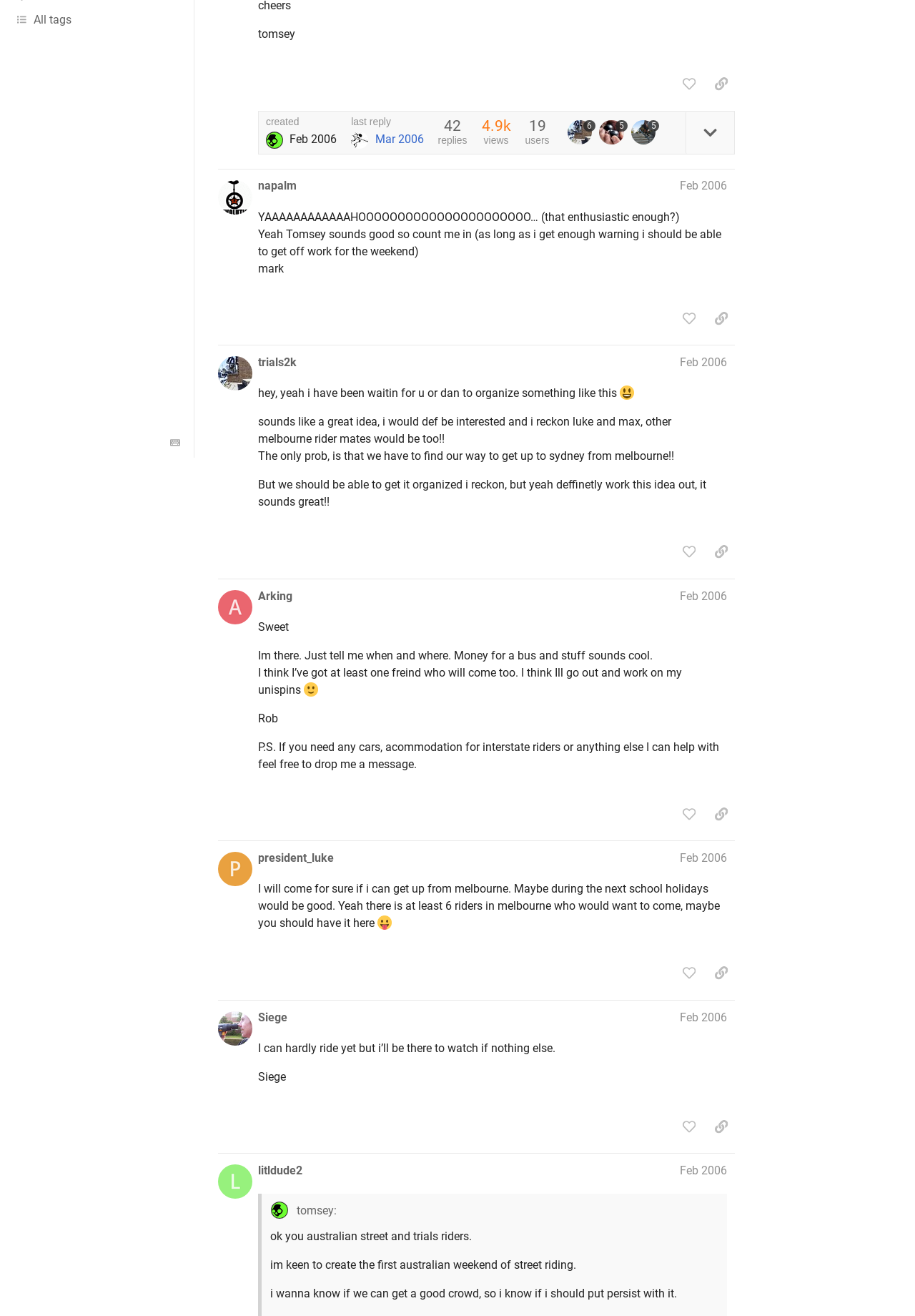Locate the UI element that matches the description ​ in the webpage screenshot. Return the bounding box coordinates in the format (top-left x, top-left y, bottom-right x, bottom-right y), with values ranging from 0 to 1.

[0.749, 0.085, 0.802, 0.117]